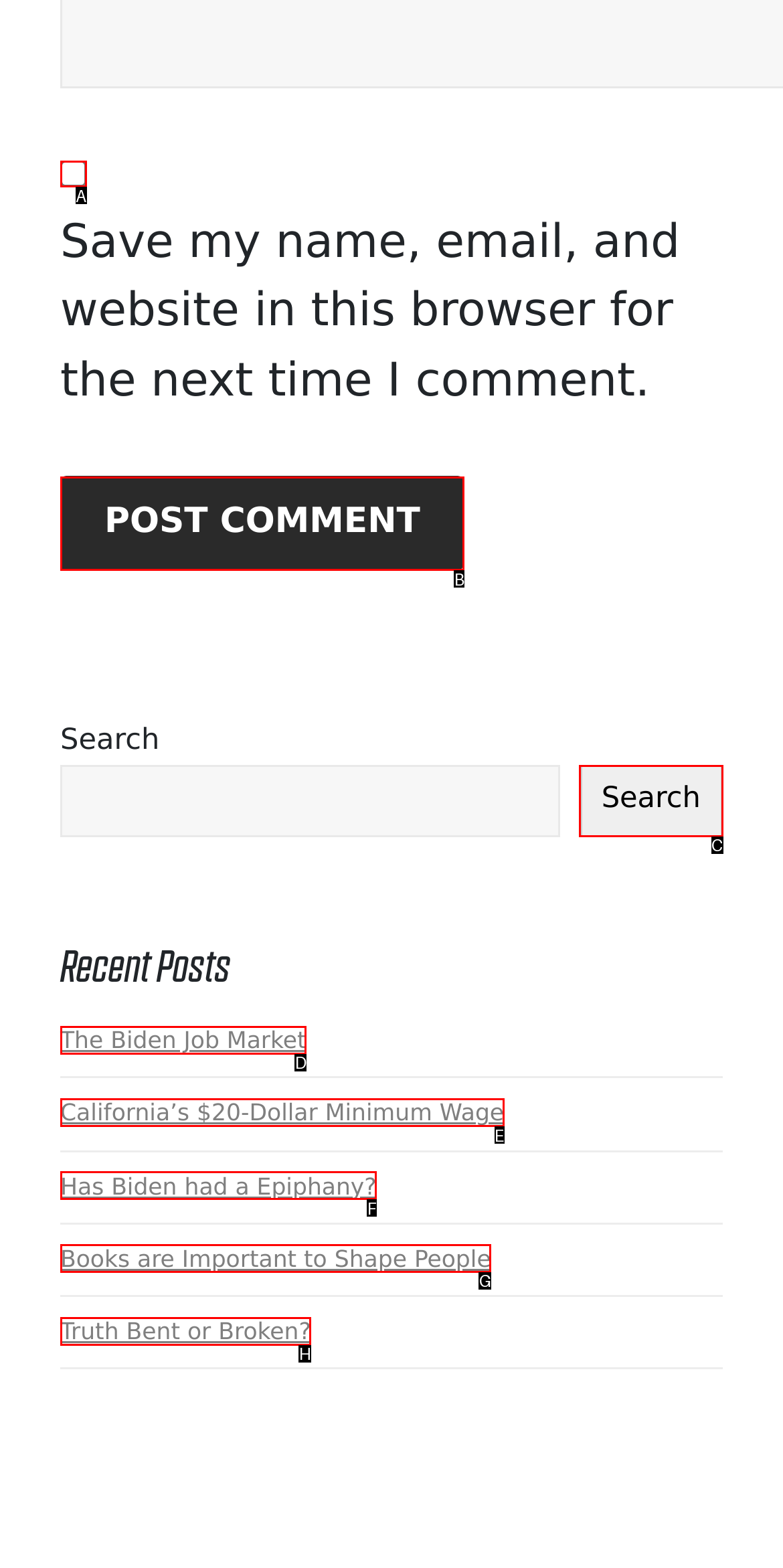To complete the instruction: Click the Post Comment button, which HTML element should be clicked?
Respond with the option's letter from the provided choices.

B